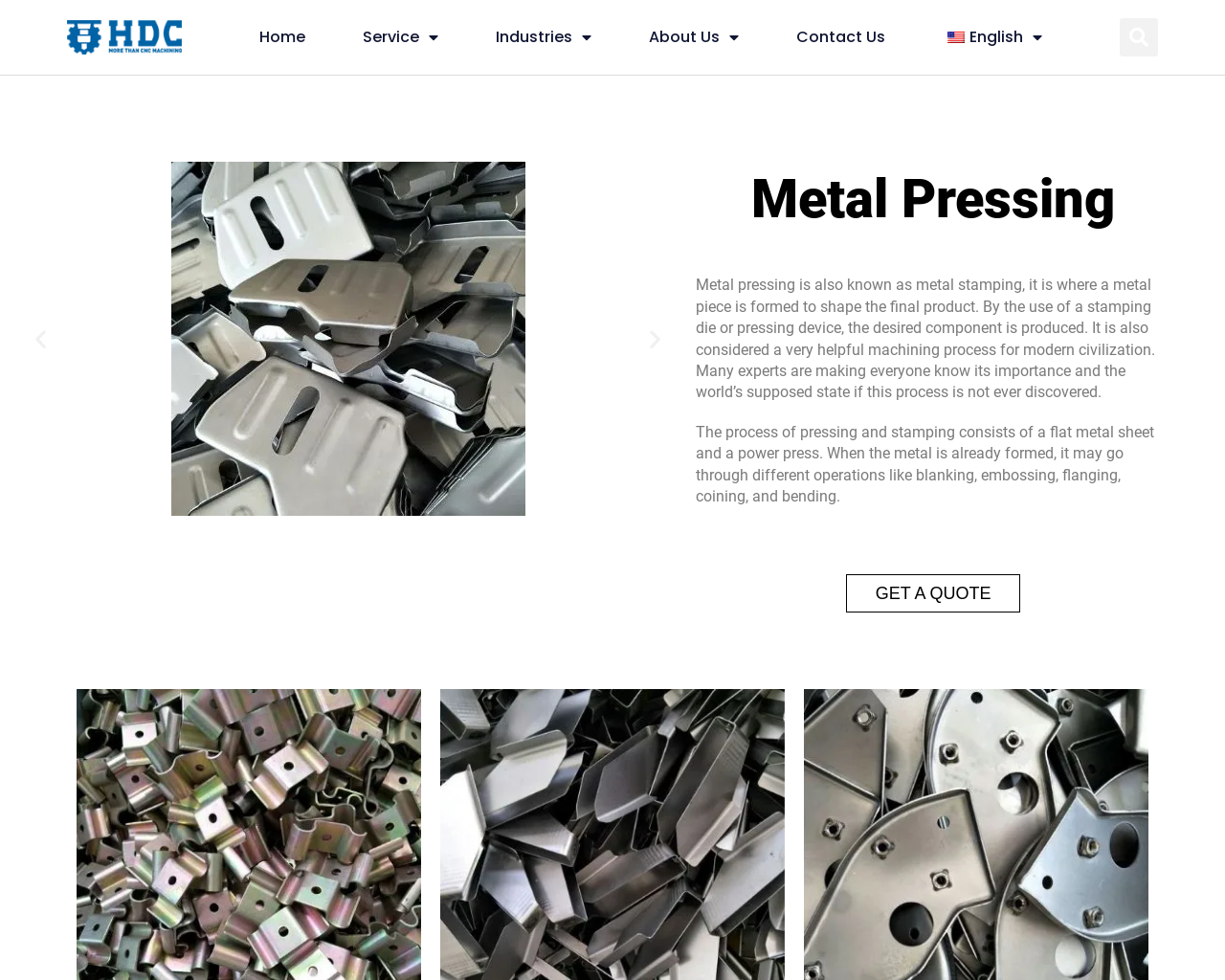Please identify the bounding box coordinates of the area I need to click to accomplish the following instruction: "Visit the About Us page".

[0.53, 0.016, 0.603, 0.061]